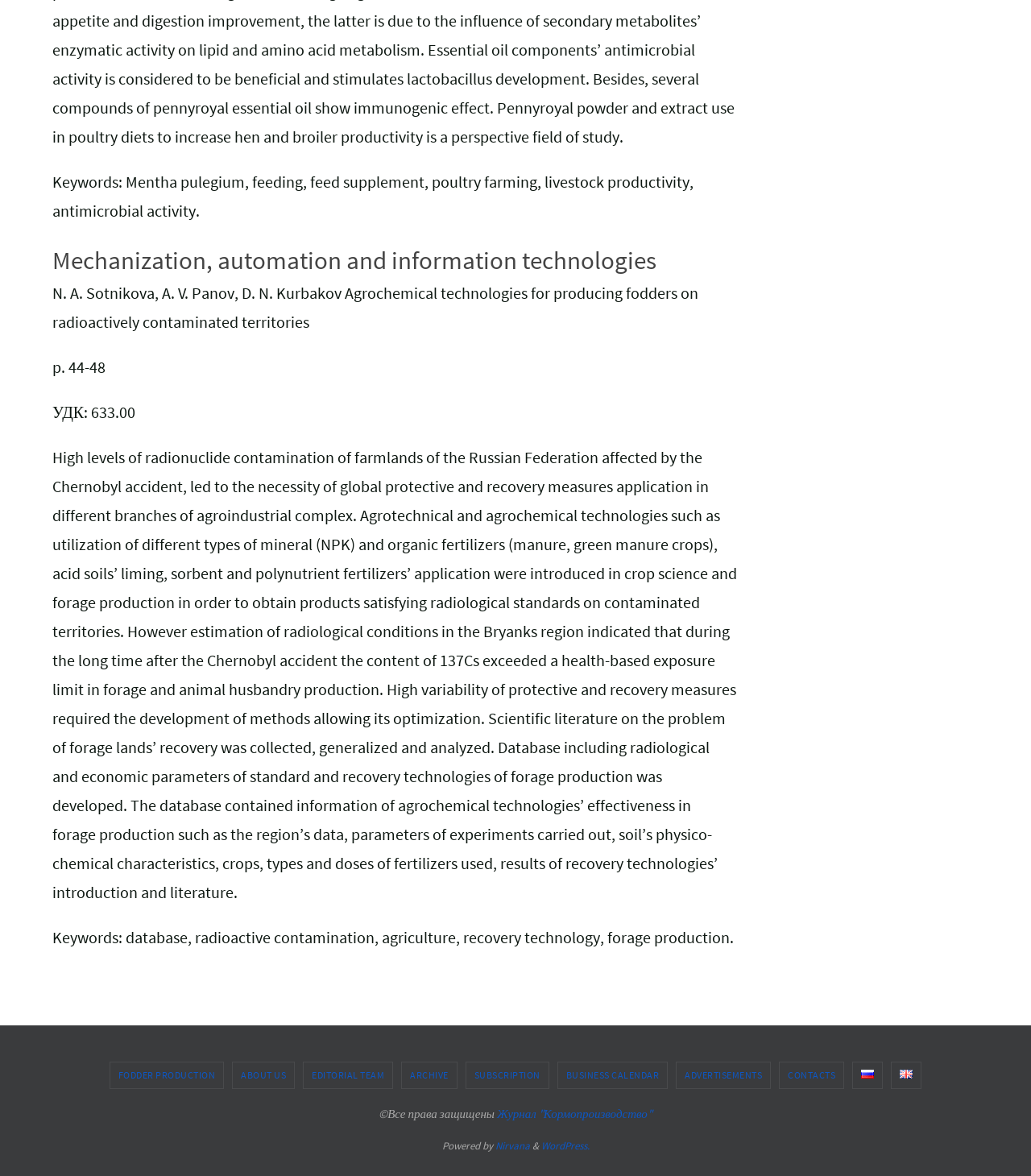Determine the bounding box of the UI element mentioned here: "Fodder Production". The coordinates must be in the format [left, top, right, bottom] with values ranging from 0 to 1.

[0.107, 0.903, 0.217, 0.925]